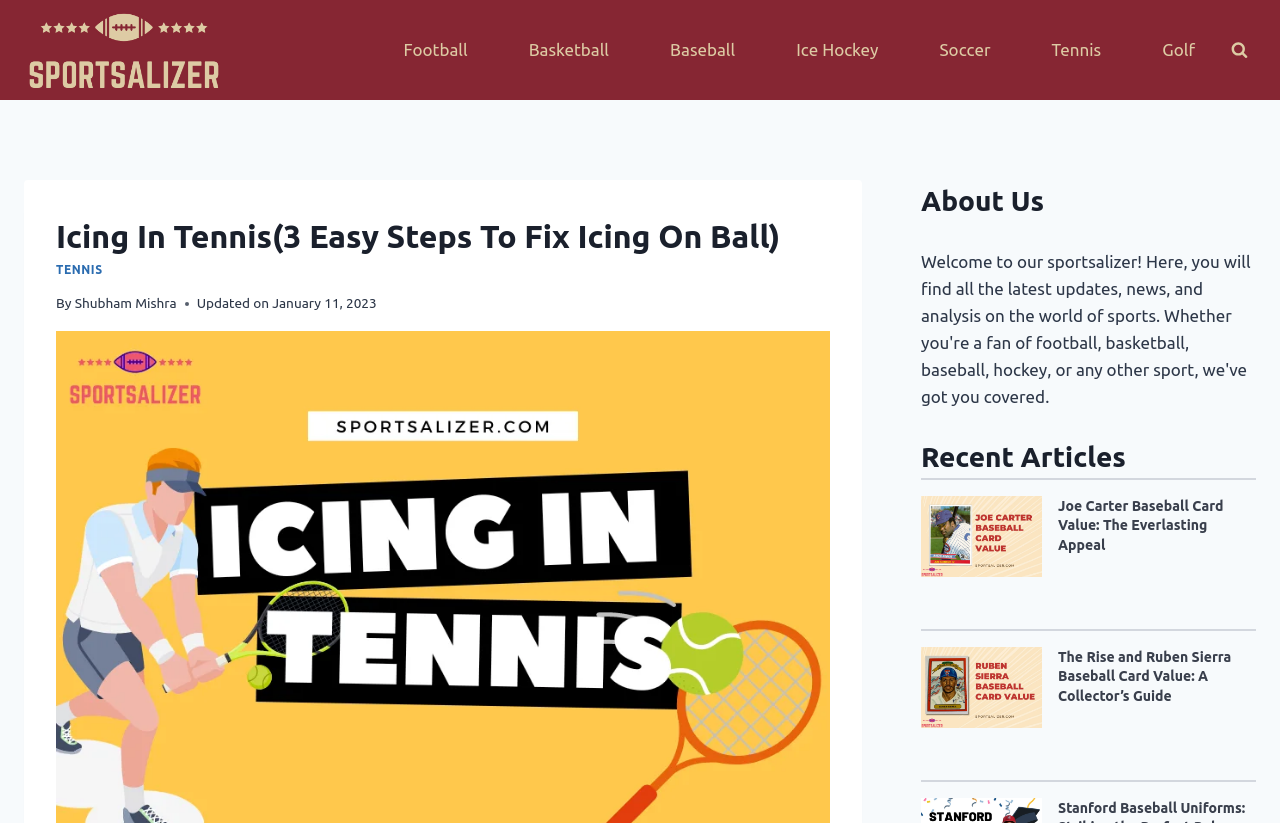Please identify the bounding box coordinates for the region that you need to click to follow this instruction: "Go to the Tennis page".

[0.808, 0.032, 0.874, 0.09]